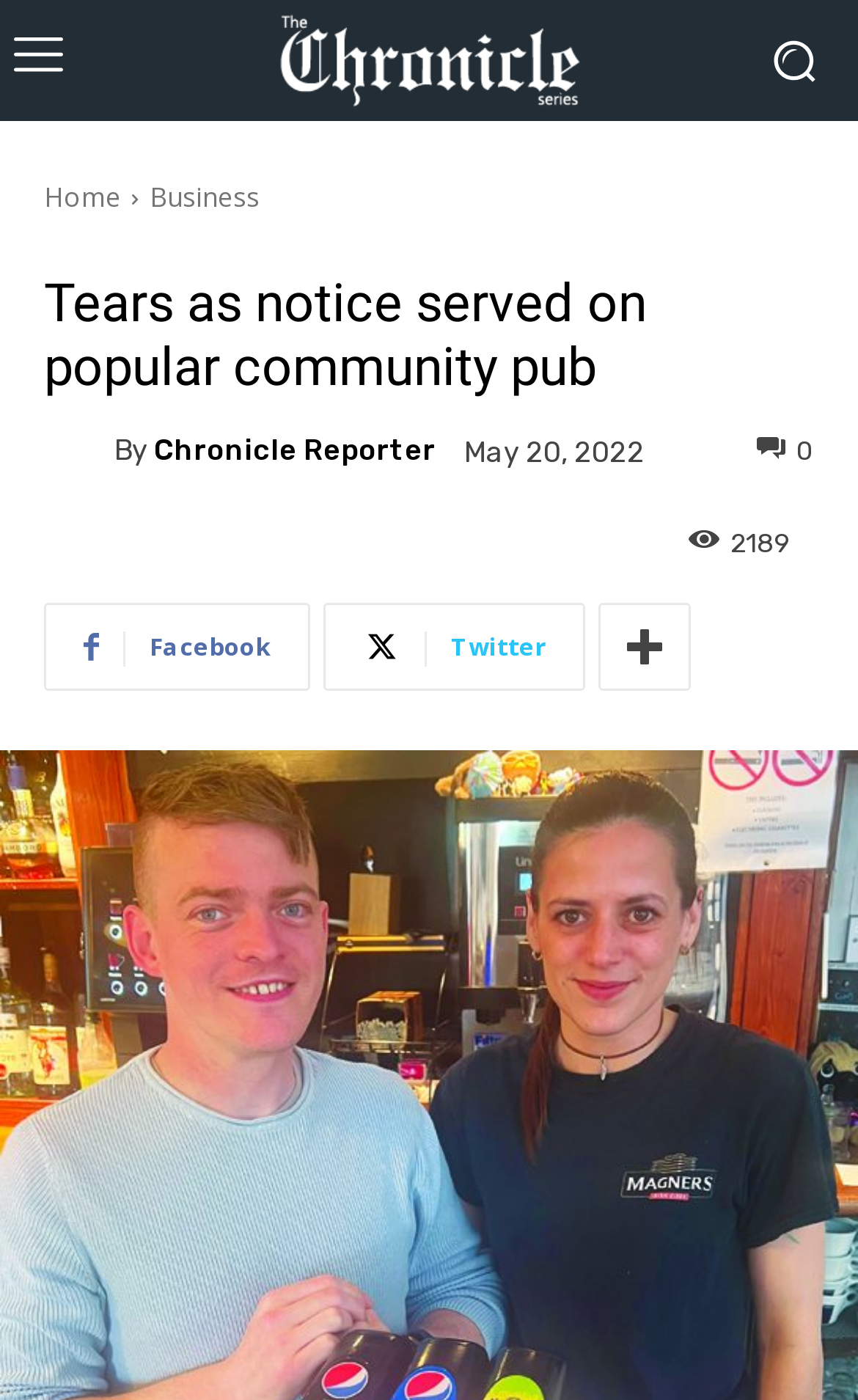Identify the first-level heading on the webpage and generate its text content.

Tears as notice served on popular community pub